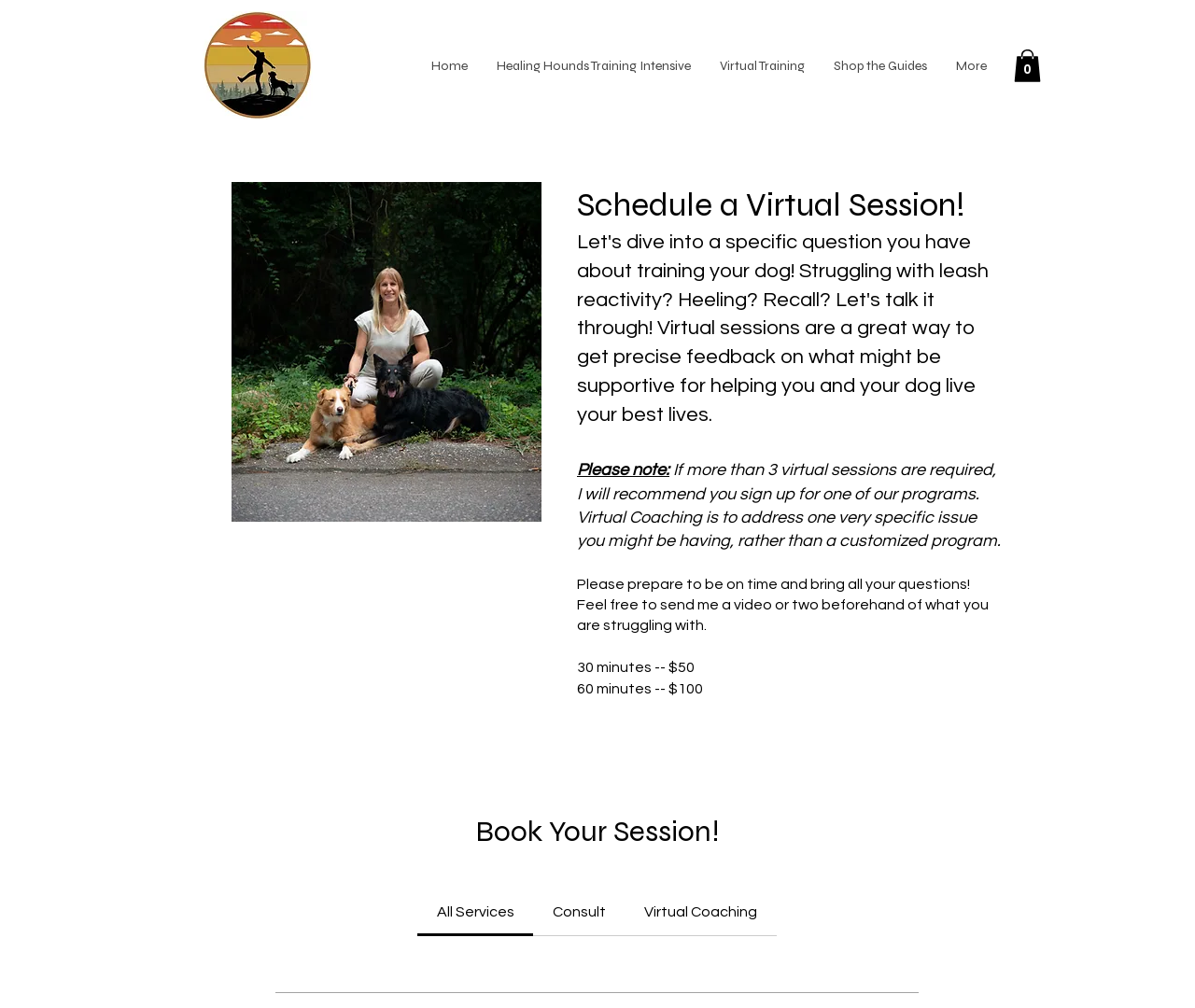How long is the 60-minute virtual session?
Using the picture, provide a one-word or short phrase answer.

60 minutes